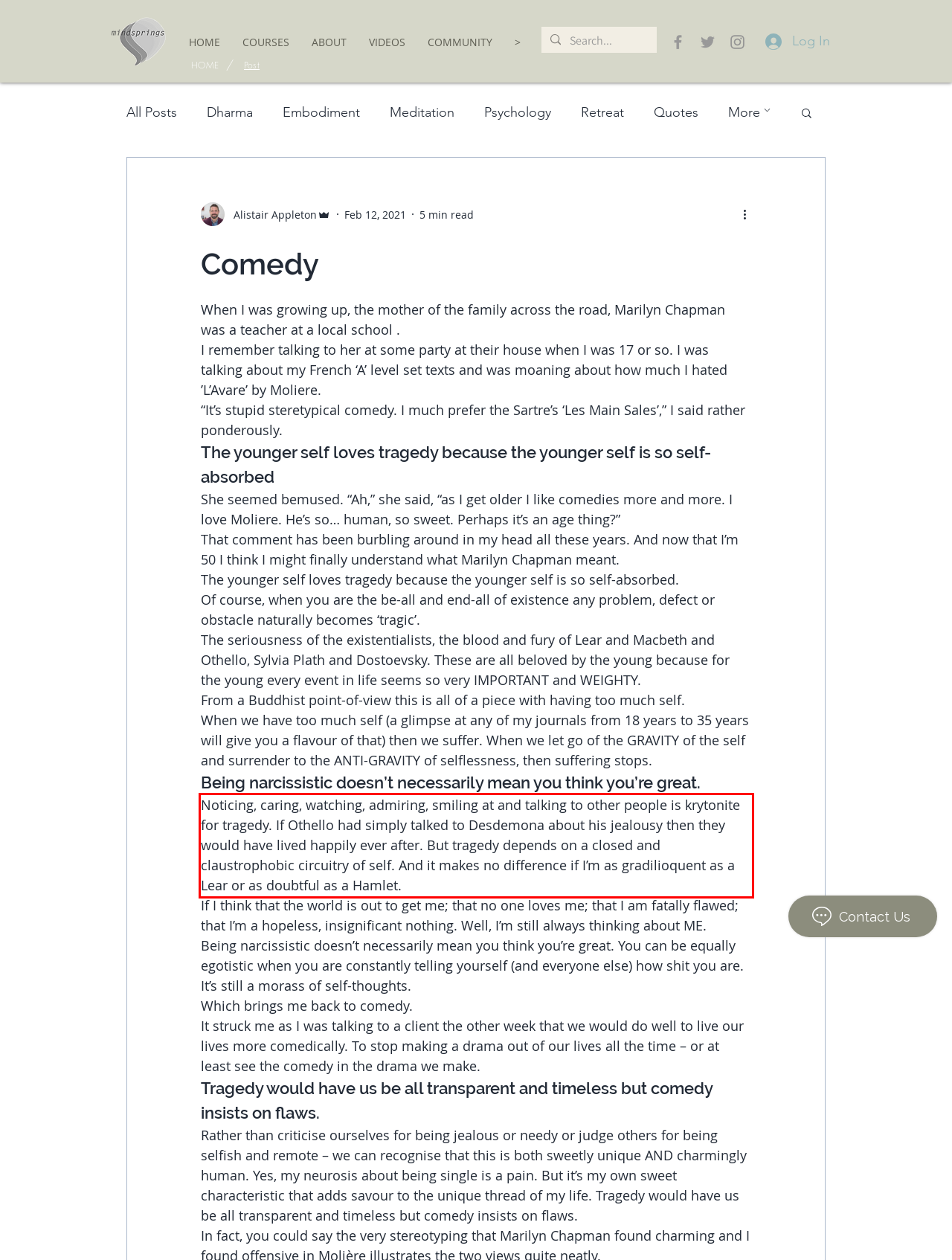The screenshot you have been given contains a UI element surrounded by a red rectangle. Use OCR to read and extract the text inside this red rectangle.

Noticing, caring, watching, admiring, smiling at and talking to other people is krytonite for tragedy. If Othello had simply talked to Desdemona about his jealousy then they would have lived happily ever after. But tragedy depends on a closed and claustrophobic circuitry of self. And it makes no difference if I’m as gradilioquent as a Lear or as doubtful as a Hamlet.